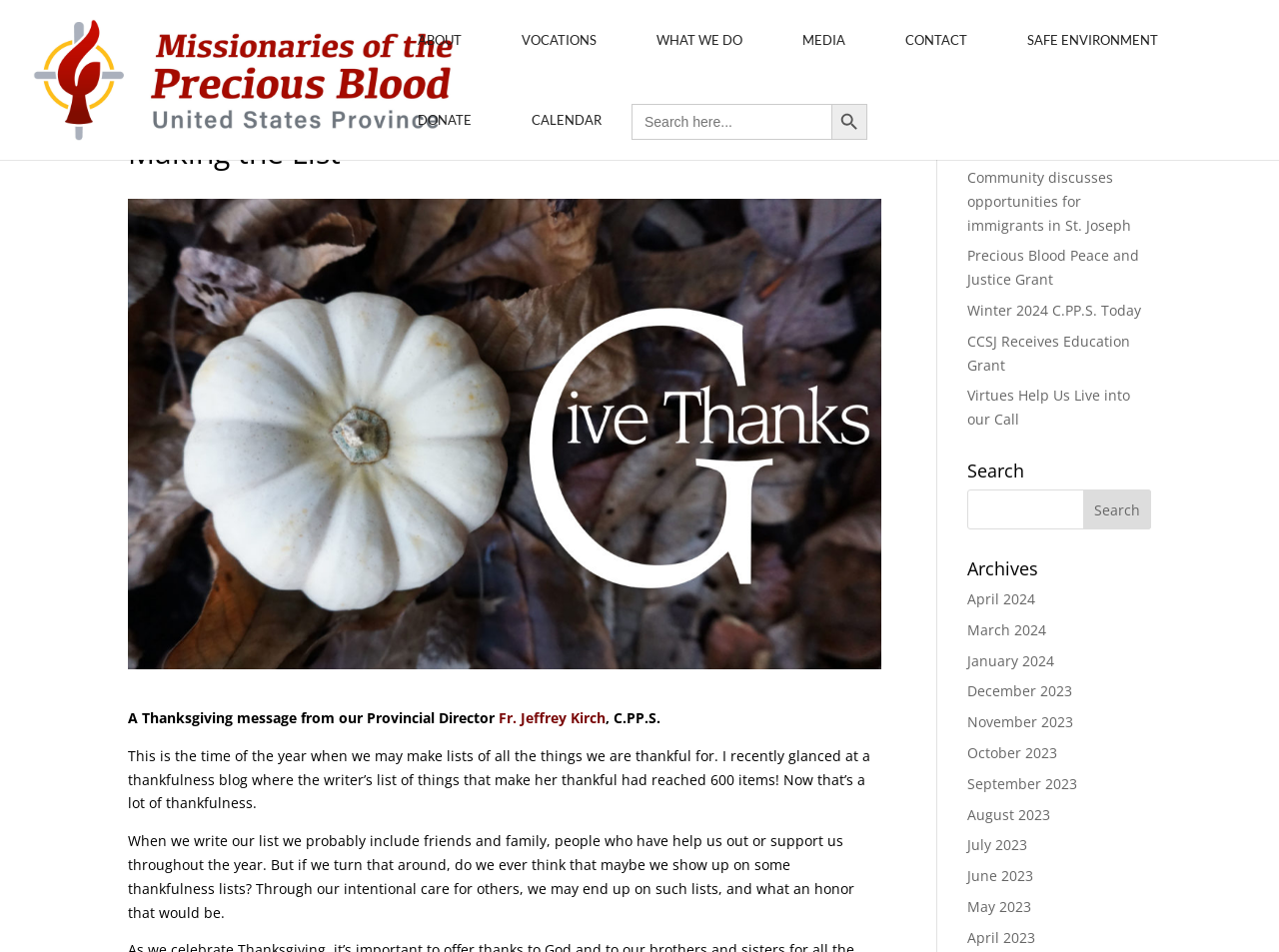Identify the bounding box coordinates of the part that should be clicked to carry out this instruction: "Read a Thanksgiving message from Fr. Jeffrey Kirch".

[0.1, 0.744, 0.39, 0.764]